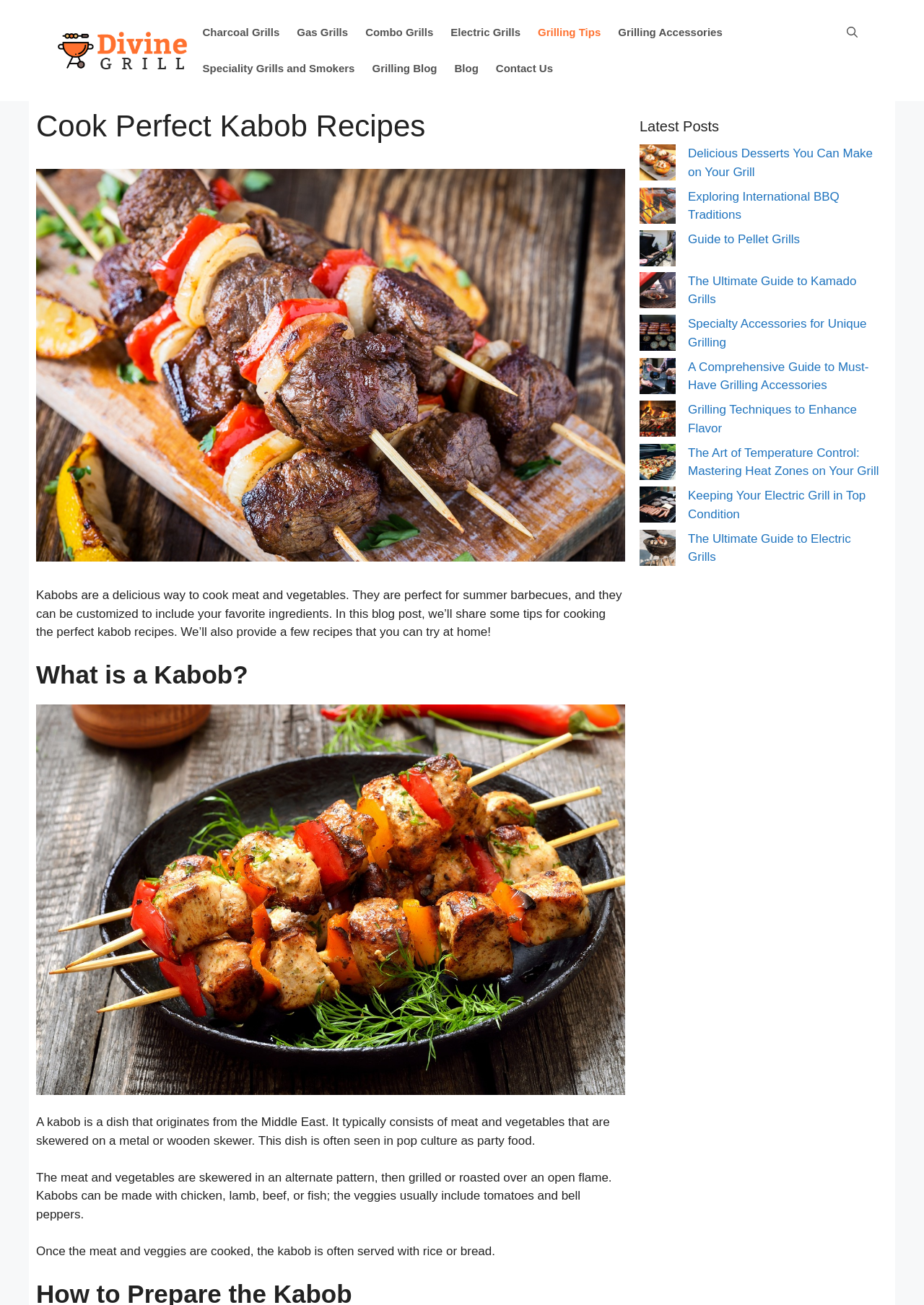Please identify the bounding box coordinates of the element I should click to complete this instruction: 'Read the 'What is a Kabob?' section'. The coordinates should be given as four float numbers between 0 and 1, like this: [left, top, right, bottom].

[0.039, 0.506, 0.677, 0.529]